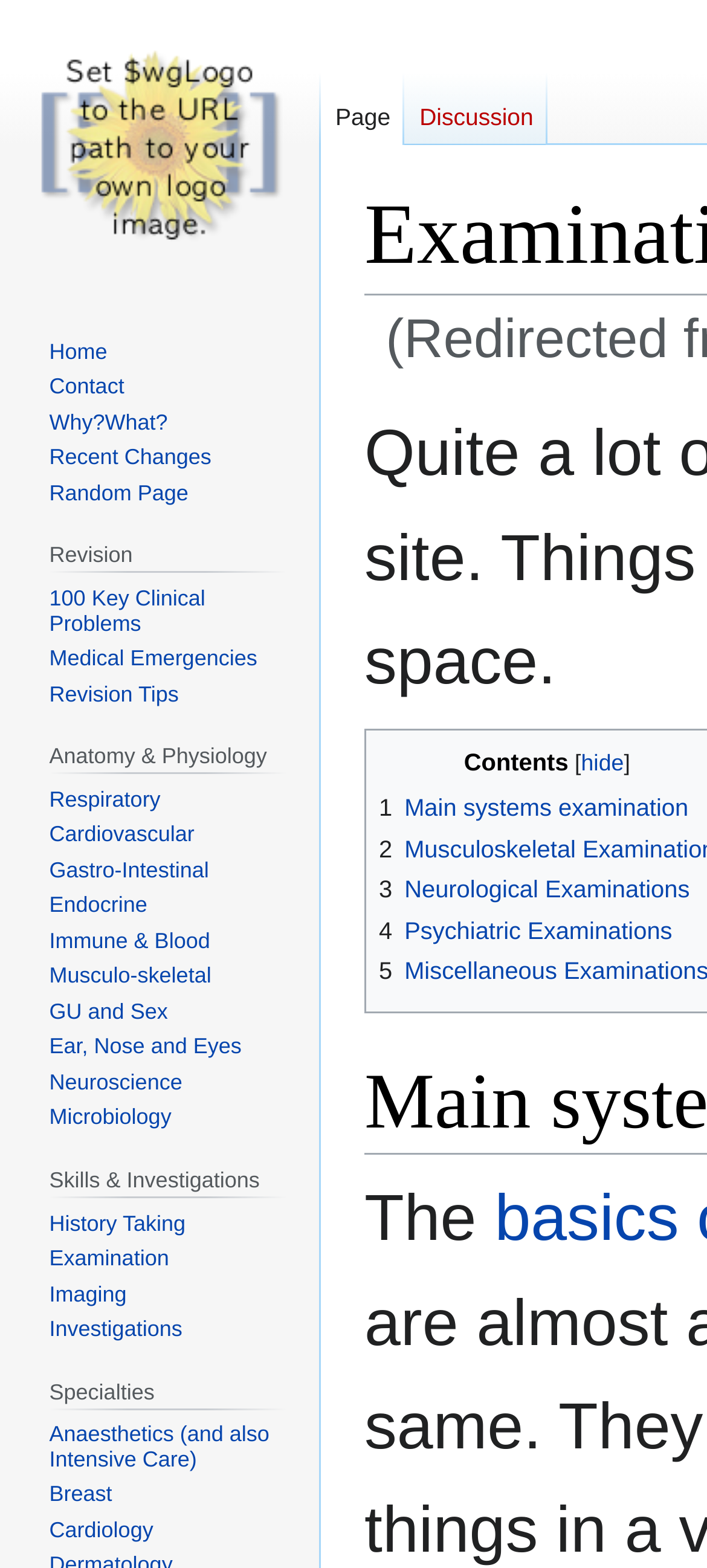Give a one-word or short-phrase answer to the following question: 
What is the purpose of the button 'hide'?

To hide